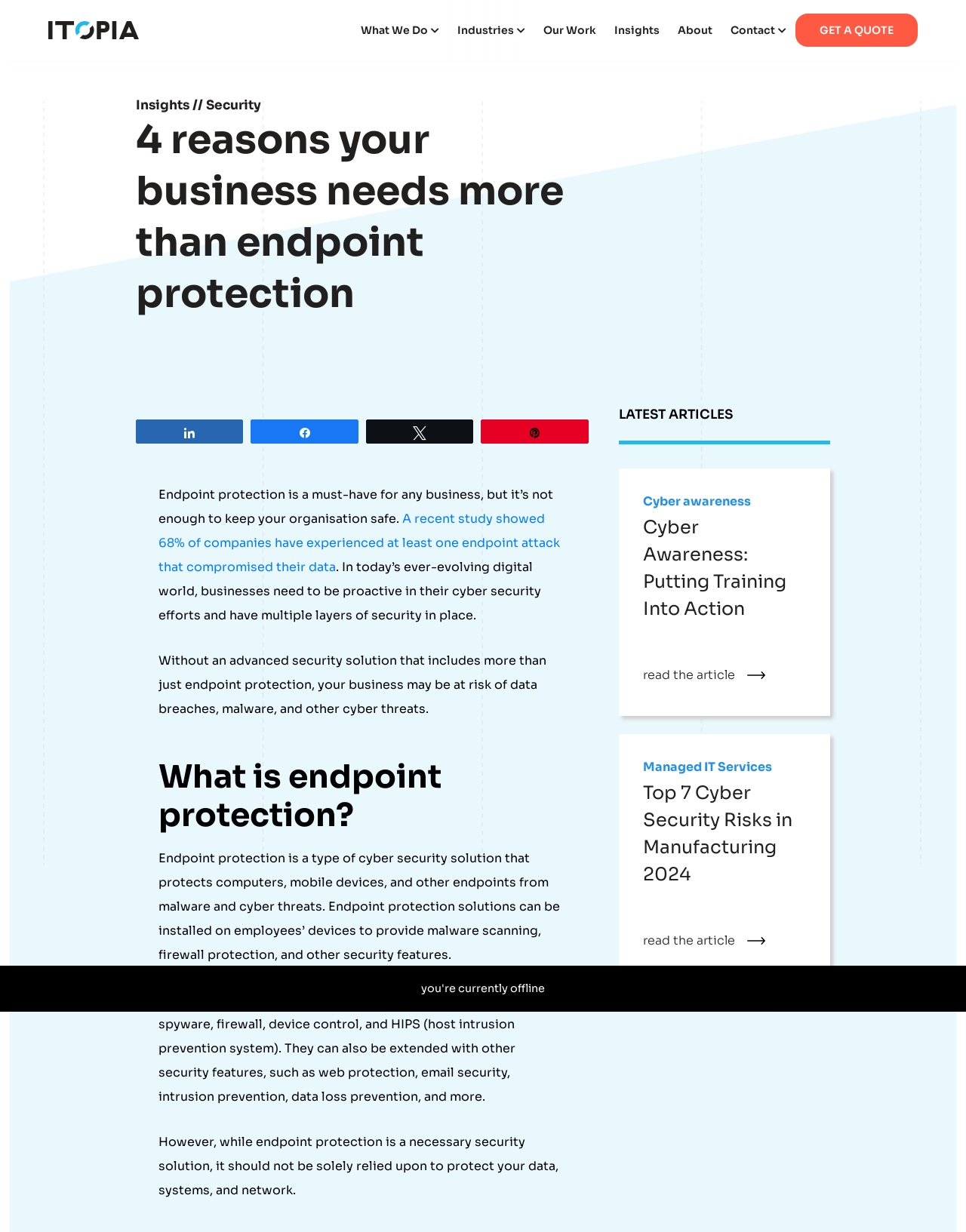Please give a succinct answer using a single word or phrase:
What is the purpose of the 'GET A QUOTE' button?

To get a quote